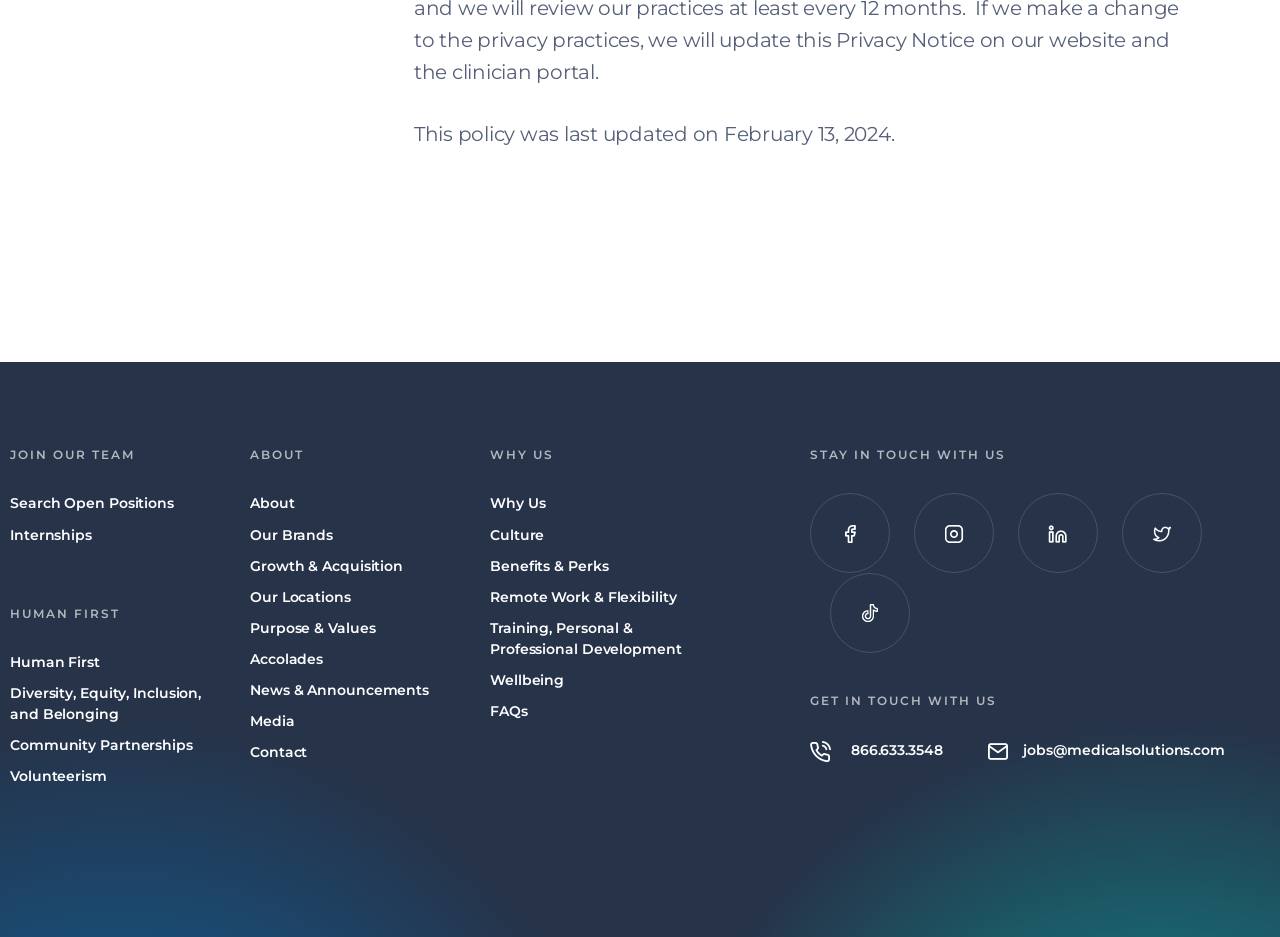Locate the bounding box coordinates of the clickable area to execute the instruction: "Explore About". Provide the coordinates as four float numbers between 0 and 1, represented as [left, top, right, bottom].

[0.195, 0.526, 0.23, 0.549]